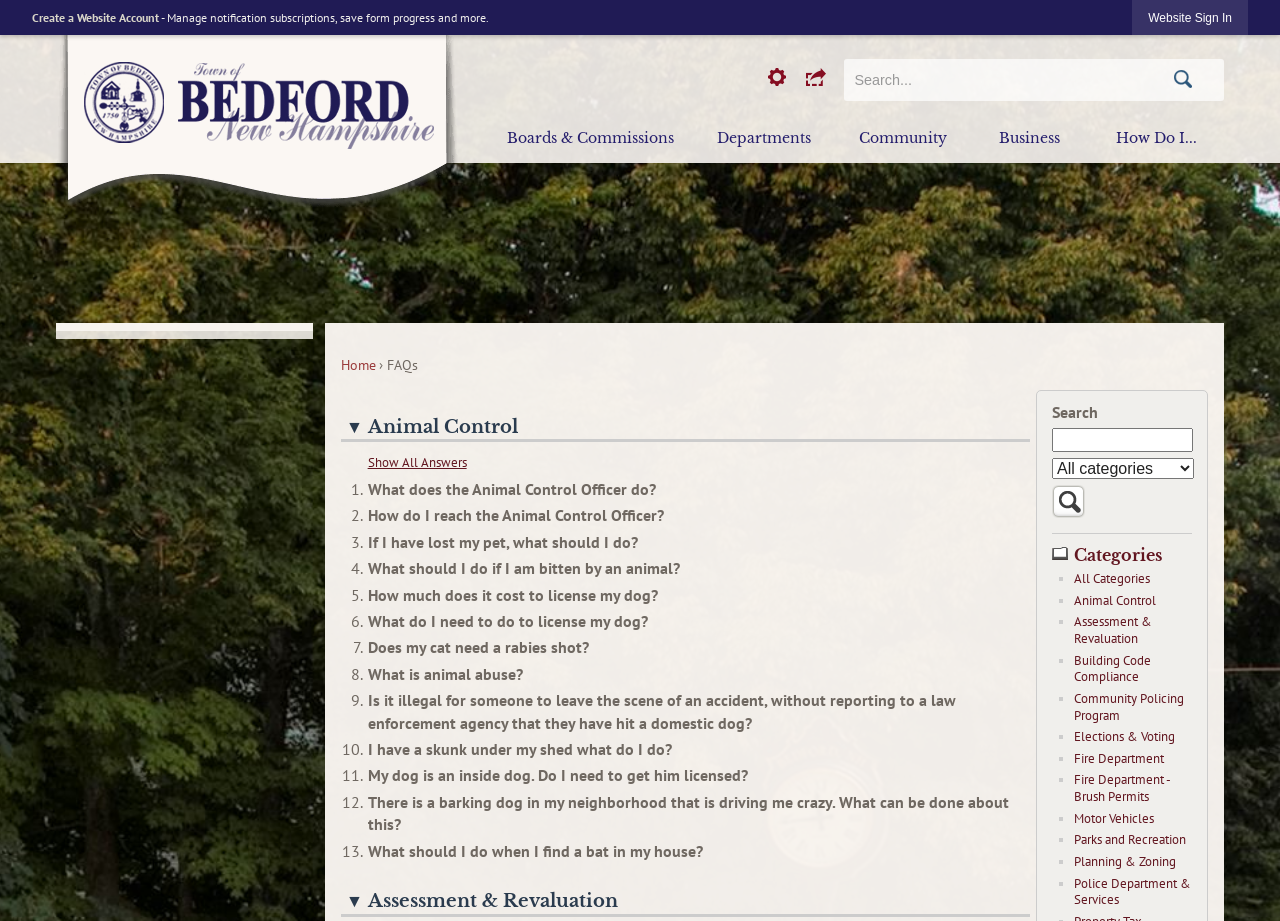Give a concise answer using one word or a phrase to the following question:
What is the topic of the first FAQ listed?

Animal Control